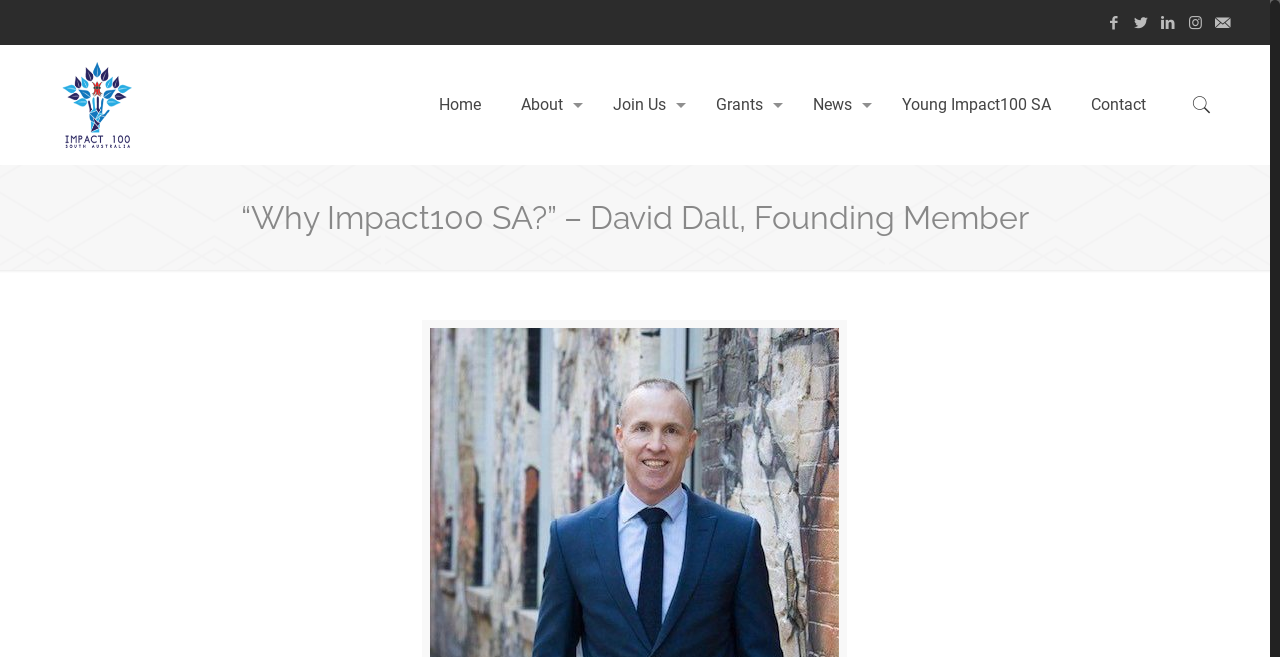Can you provide the bounding box coordinates for the element that should be clicked to implement the instruction: "Click the Home link"?

[0.327, 0.068, 0.391, 0.251]